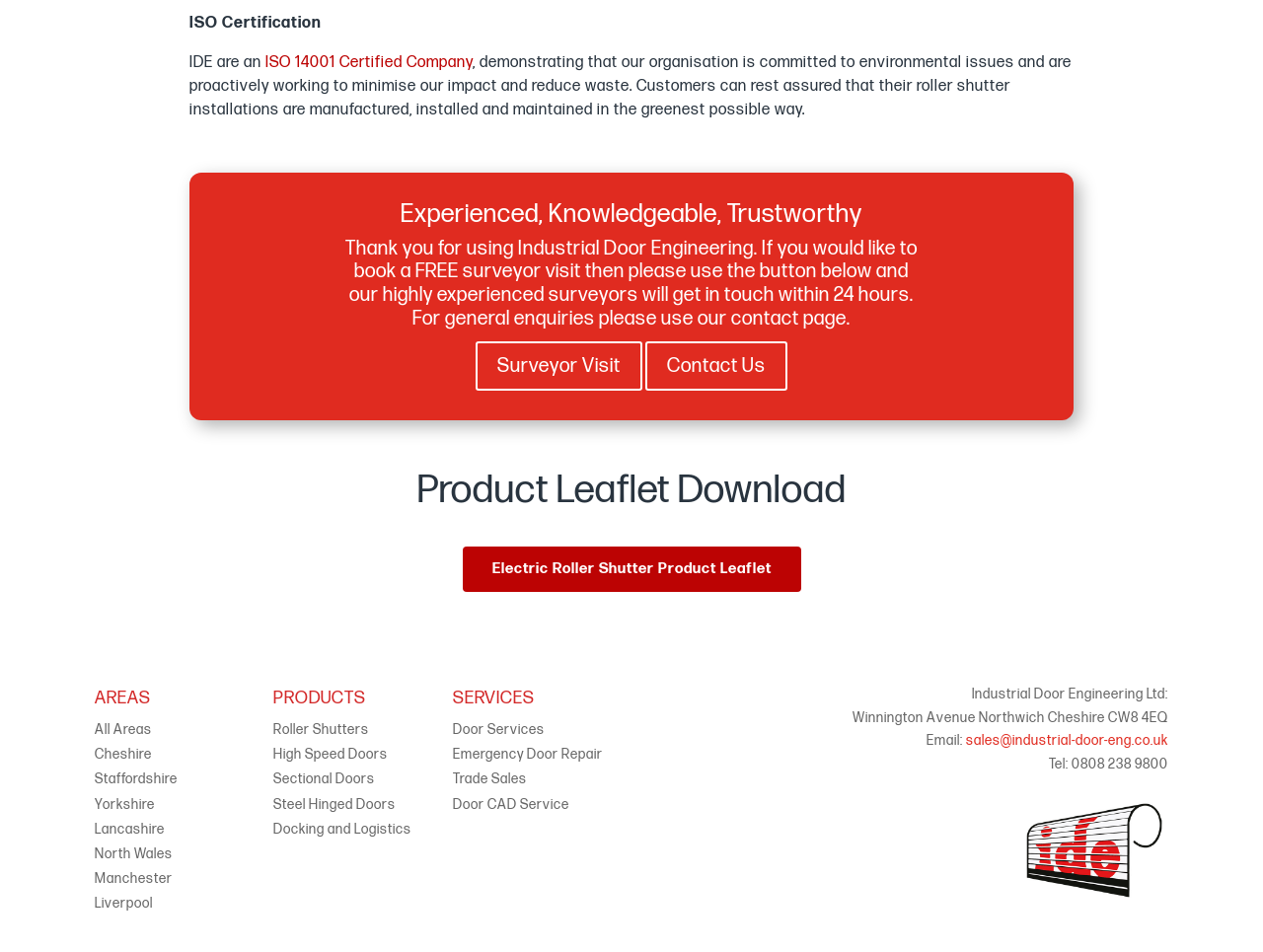Please identify the bounding box coordinates of the clickable element to fulfill the following instruction: "View the products in the Cheshire area". The coordinates should be four float numbers between 0 and 1, i.e., [left, top, right, bottom].

[0.075, 0.784, 0.12, 0.801]